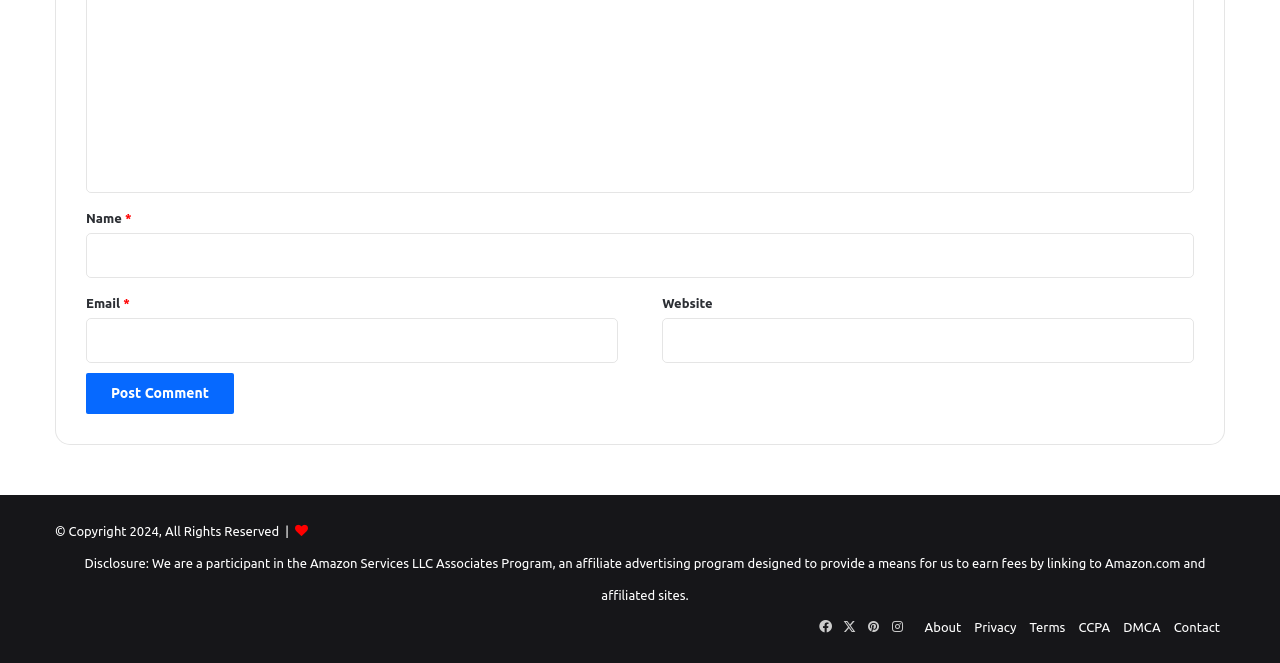Use a single word or phrase to answer the question: What is the affiliate program mentioned?

Amazon Services LLC Associates Program